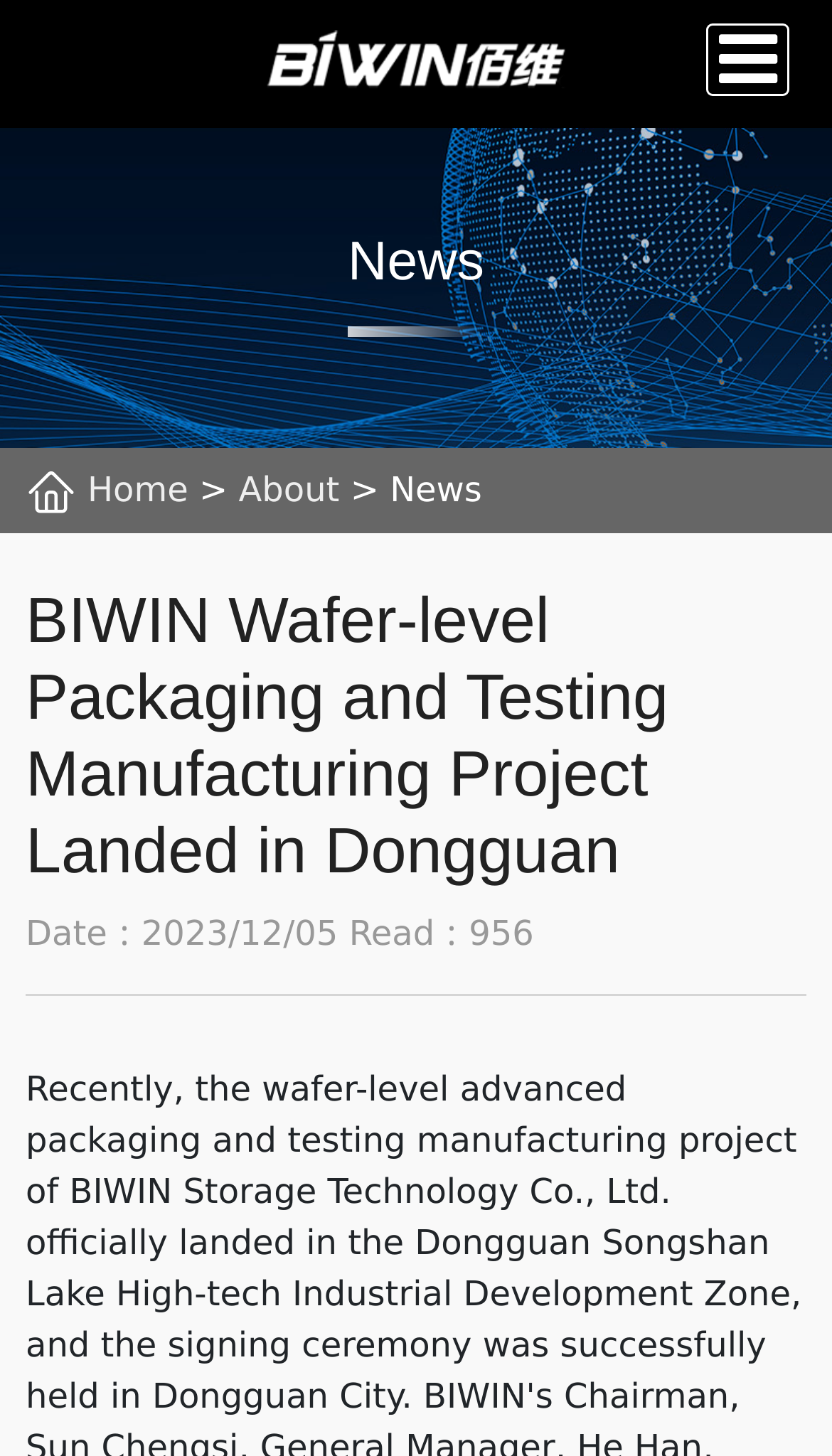How many characters are in the news article title?
Using the visual information, answer the question in a single word or phrase.

54